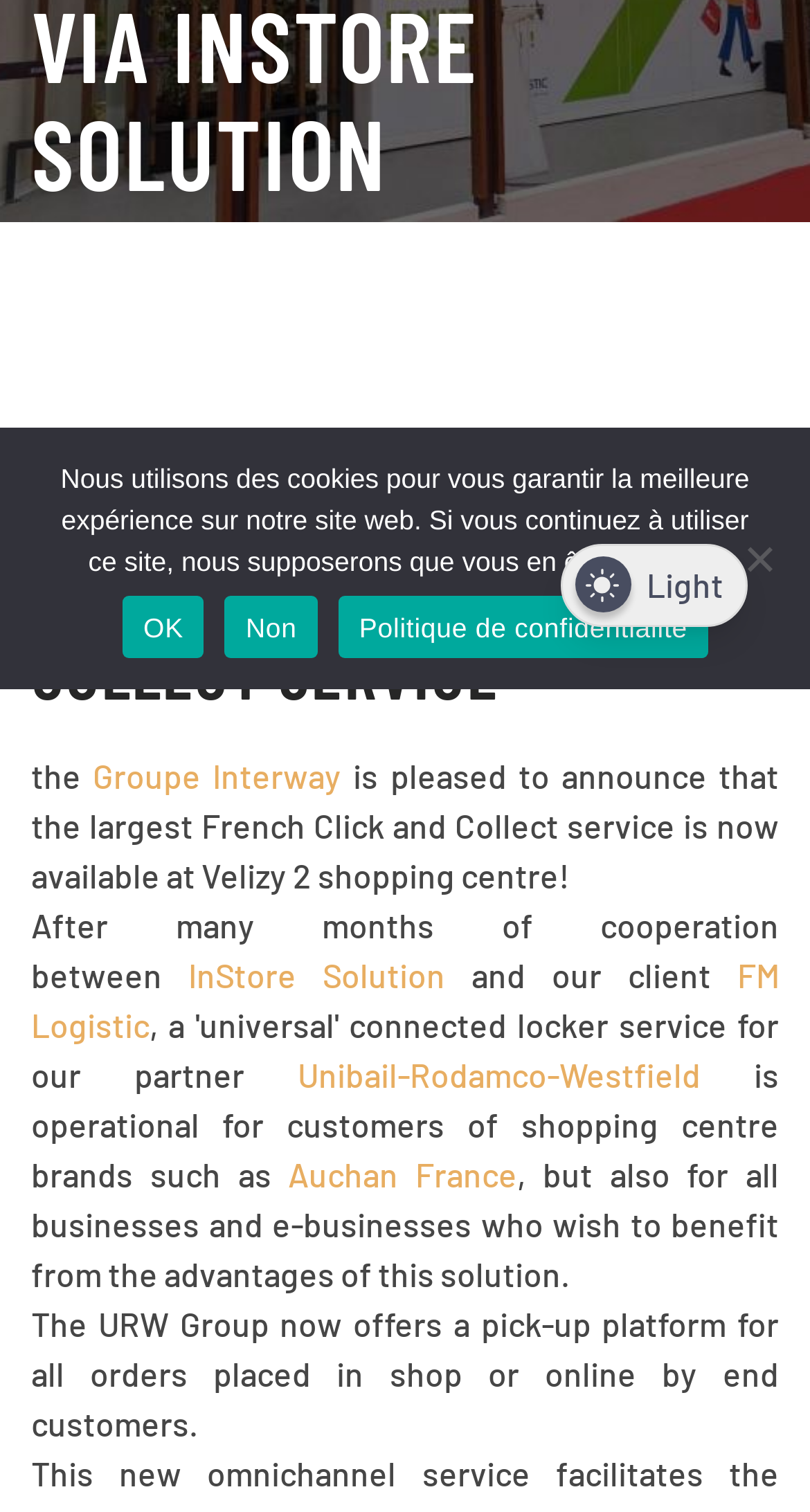Predict the bounding box of the UI element based on the description: "Accept". The coordinates should be four float numbers between 0 and 1, formatted as [left, top, right, bottom].

None